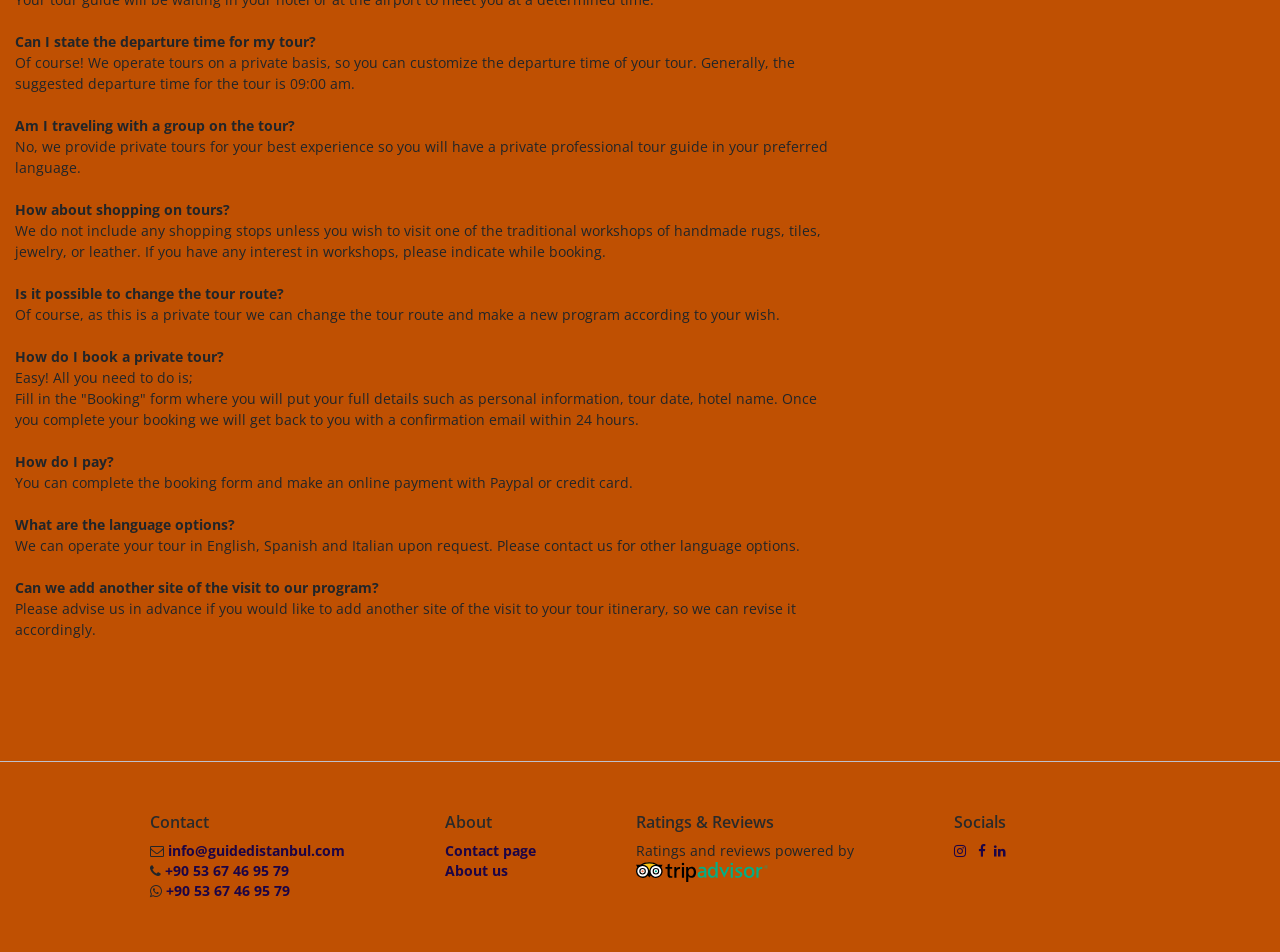Answer the following query concisely with a single word or phrase:
What is the suggested departure time for the tour?

09:00 am